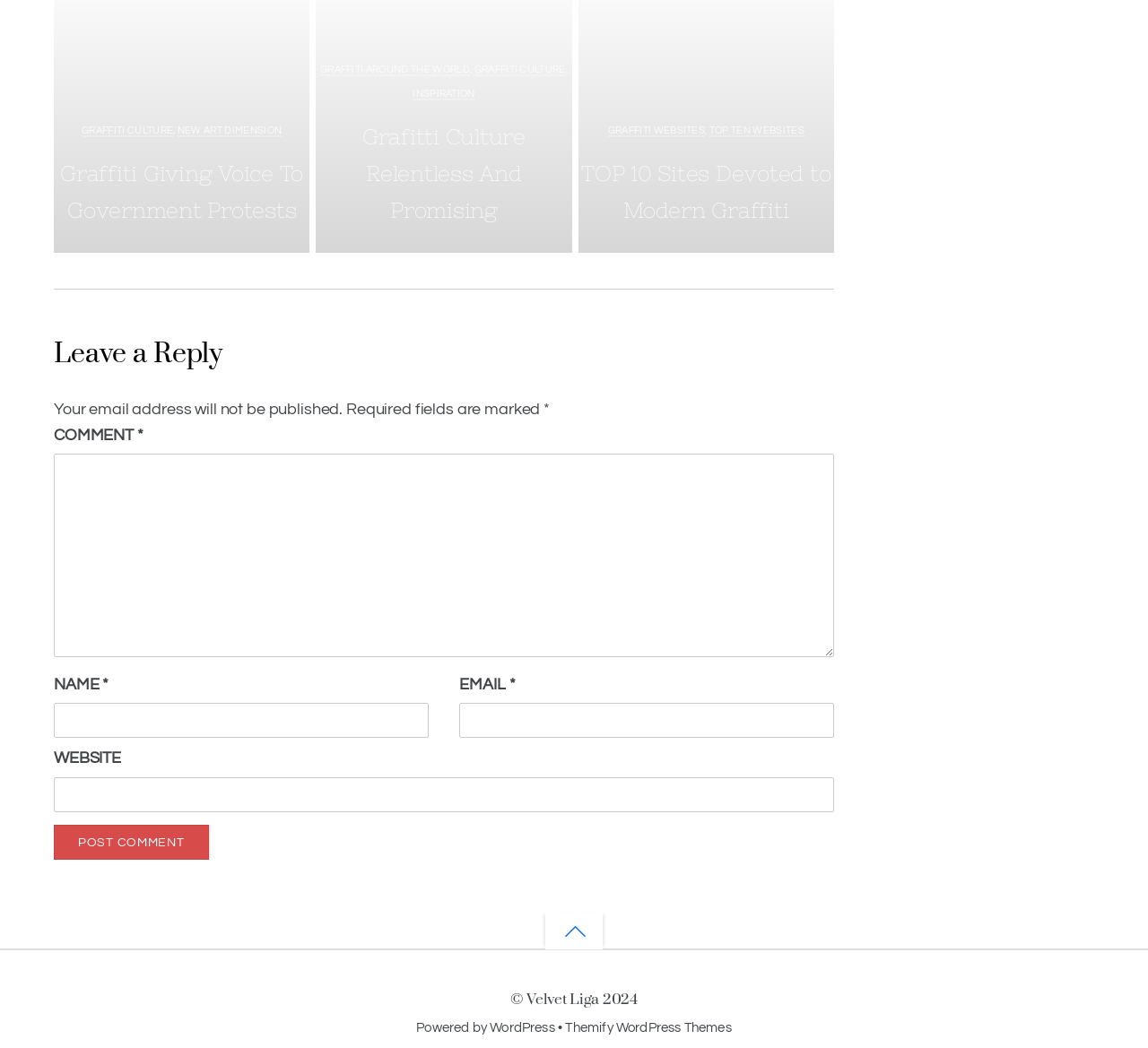Answer this question in one word or a short phrase: What is the copyright year?

2024